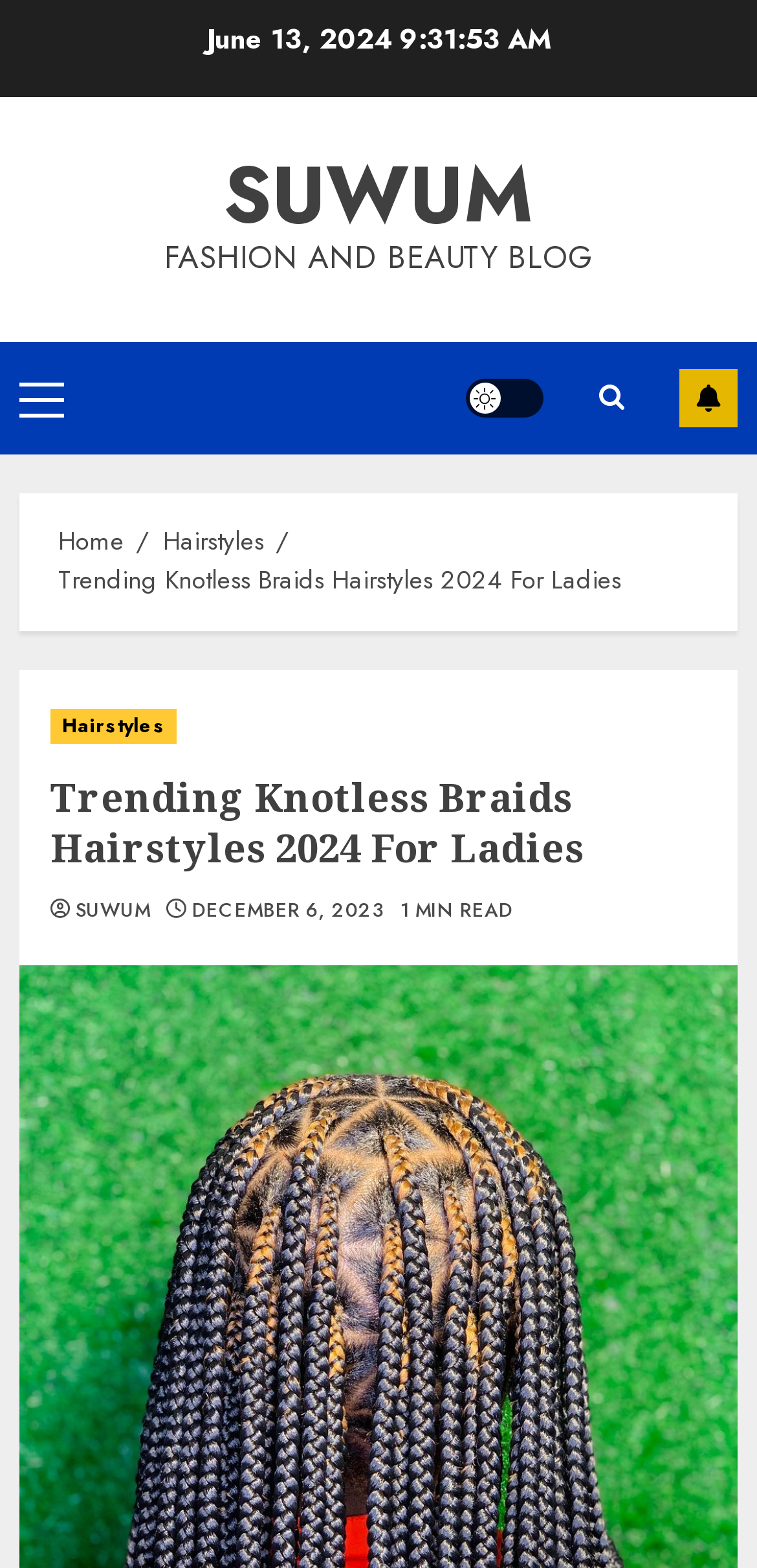Examine the image carefully and respond to the question with a detailed answer: 
What is the estimated reading time of the article?

I found the estimated reading time of the article by looking at the StaticText element with the text '1 MIN READ' which is located below the article title.